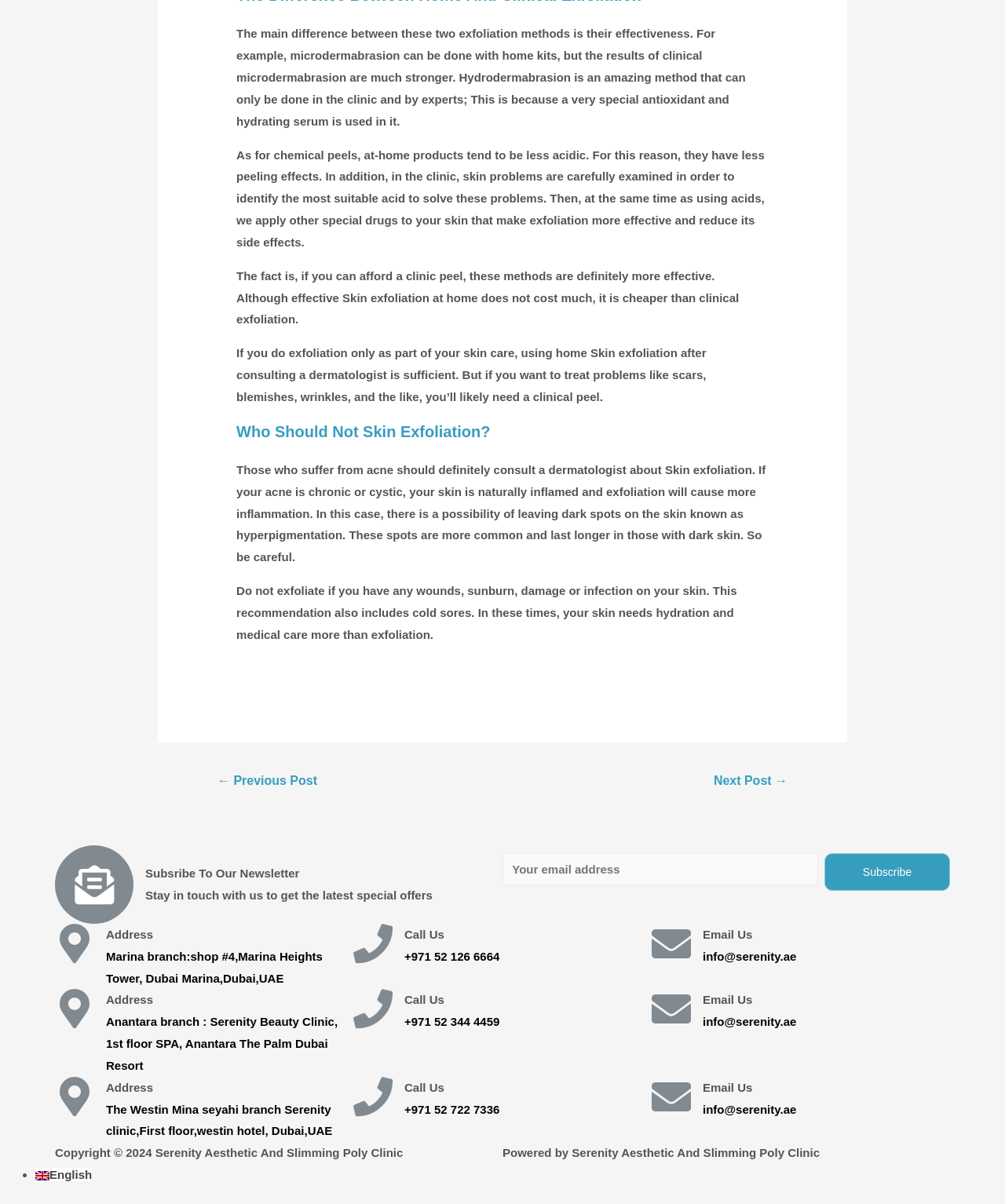Please answer the following question using a single word or phrase: What is the main difference between microdermabrasion and hydrodermabrasion?

Effectiveness